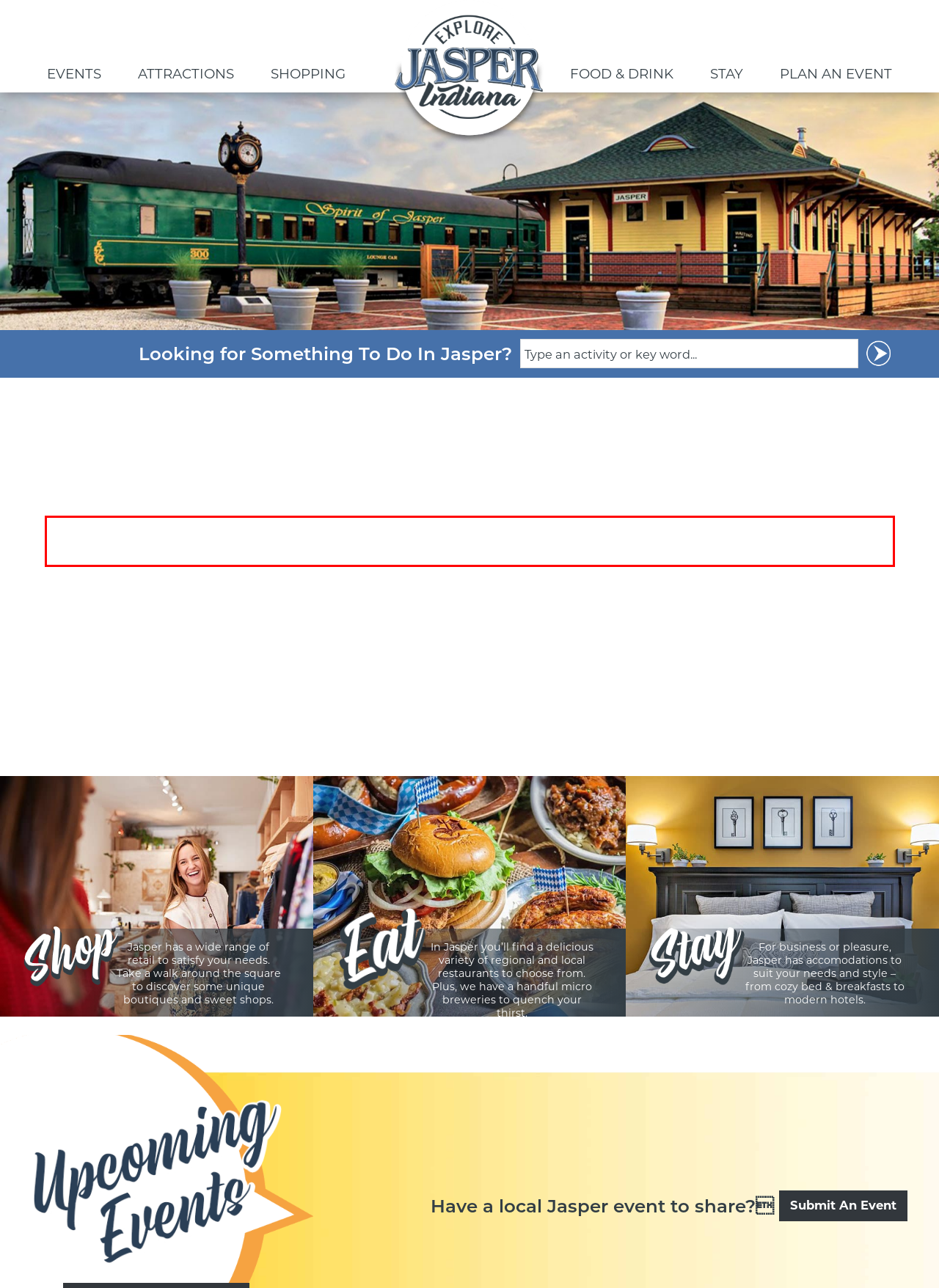Examine the webpage screenshot and use OCR to recognize and output the text within the red bounding box.

The City of Jasper, named one of America’s 25 best small towns, is a thriving community located in the heart of scenic Southern Indiana. The City of Jasper is dedicated to ensuring a premier municipality to its 17,000 residents and thousands of visitors through its beautiful park systems, arts and cultural offerings, safe neighborhoods, and quality public services.